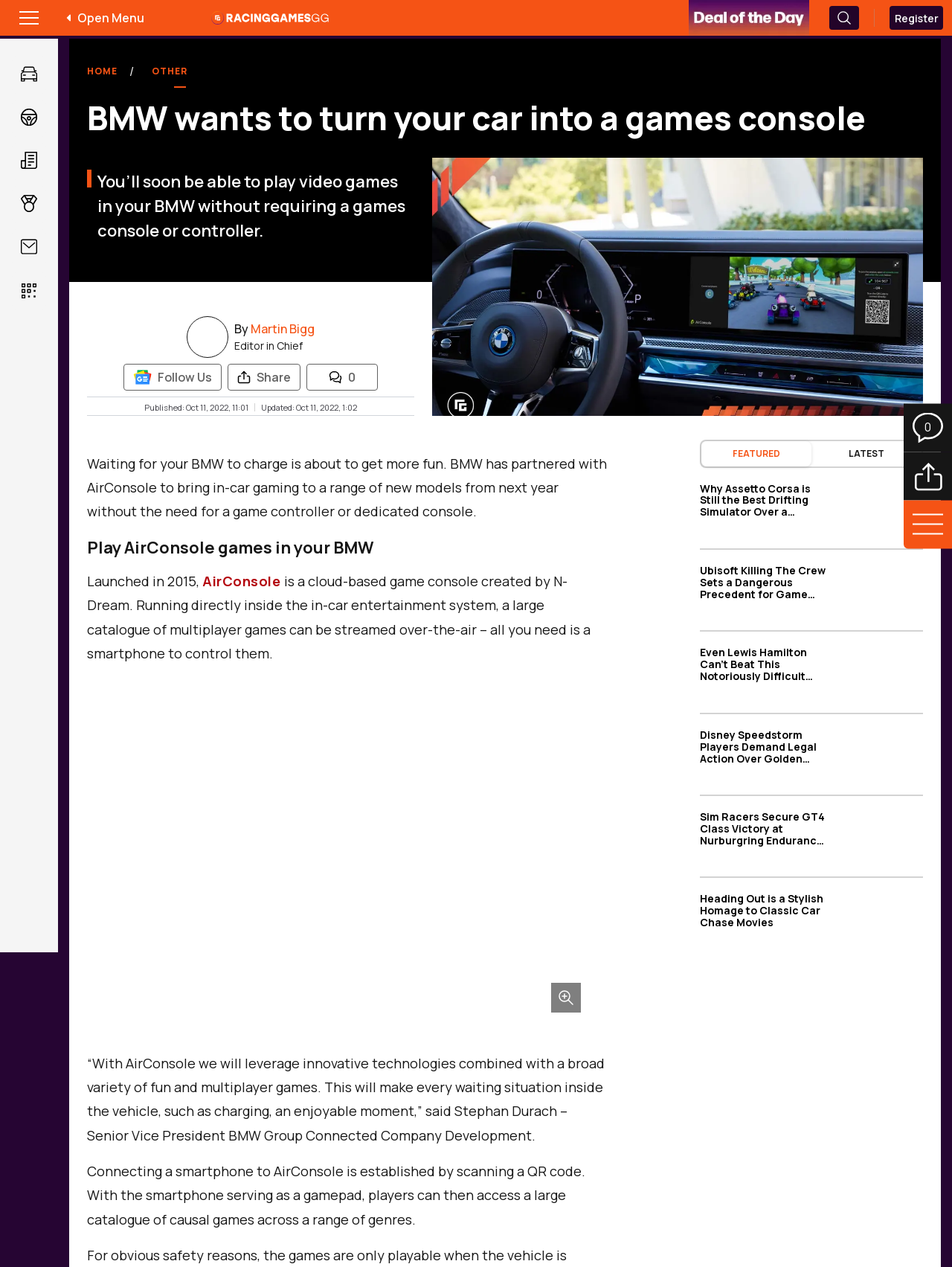Offer a detailed explanation of the webpage layout and contents.

This webpage is about BMW partnering with AirConsole to bring in-car gaming to new models starting from 2023. The page has a navigation menu at the top with several categories, including Games, Hardware, News, Reviews, and Newsletter. There is a search bar and a register button on the top right corner.

Below the navigation menu, there is a heading that reads "BMW wants to turn your car into a games console." The article starts with a brief introduction, followed by a paragraph explaining that BMW has partnered with AirConsole to bring in-car gaming to new models without the need for a game controller or dedicated console.

On the right side of the article, there are several buttons, including "show comments," "article share," and a button with no text. Below these buttons, there is a section with links to other articles, including "HOME" and "OTHER."

The article continues with a section explaining what AirConsole is and how it works. There is an image of a BMW car with AirConsole on the screen, and a quote from Stephan Durach, Senior Vice President of BMW Group Connected Company Development.

The article then explains how to connect a smartphone to AirConsole and access a range of casual games. There is a section with featured and latest news articles, including links to articles about Assetto Corsa, Ubisoft, and Disney Speedstorm.

Throughout the page, there are several images, including icons for navigation categories, a RacingGames logo, and images accompanying the news articles. The overall layout is organized, with clear headings and concise text.